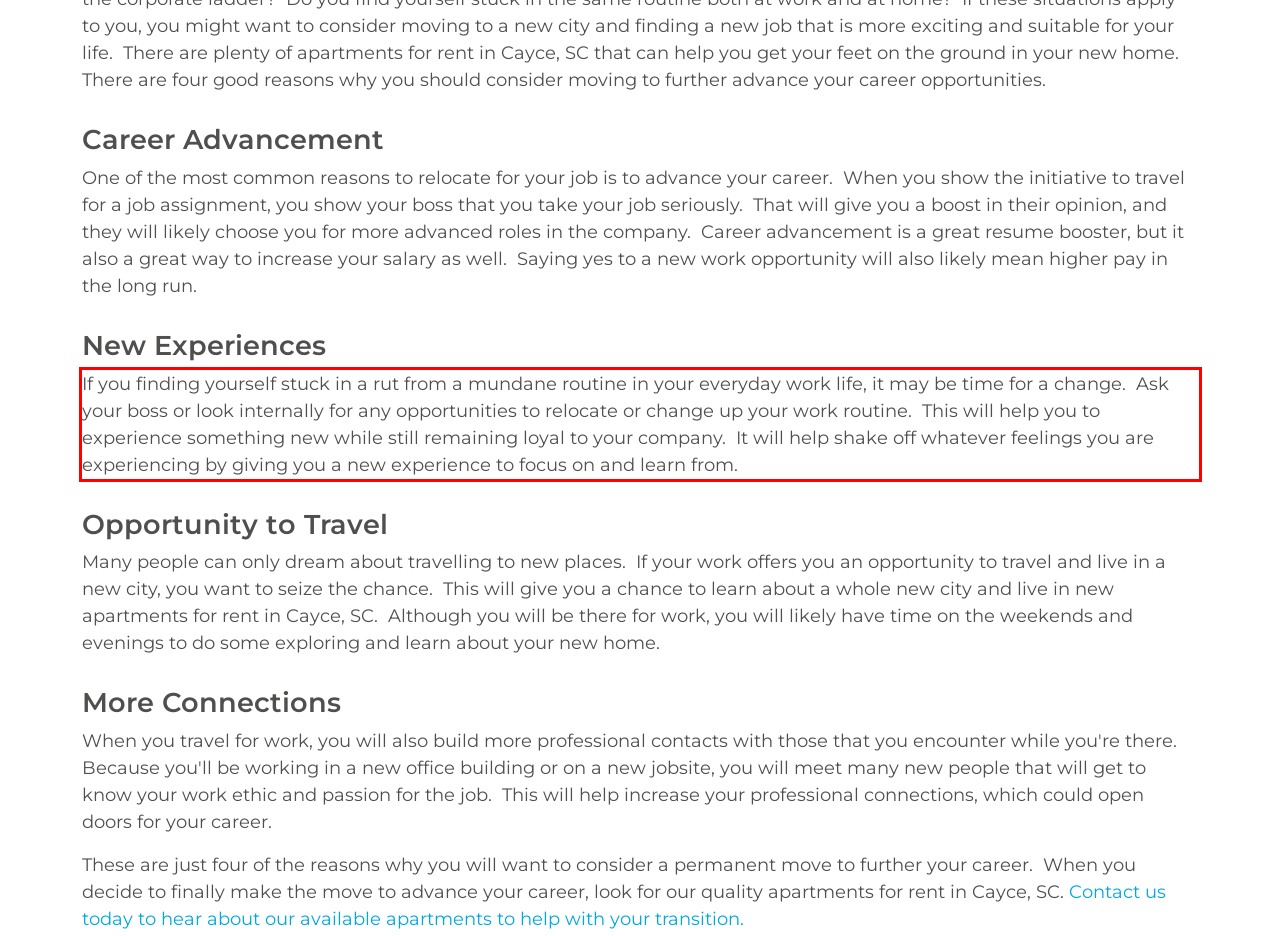Please look at the screenshot provided and find the red bounding box. Extract the text content contained within this bounding box.

If you finding yourself stuck in a rut from a mundane routine in your everyday work life, it may be time for a change. Ask your boss or look internally for any opportunities to relocate or change up your work routine. This will help you to experience something new while still remaining loyal to your company. It will help shake off whatever feelings you are experiencing by giving you a new experience to focus on and learn from.